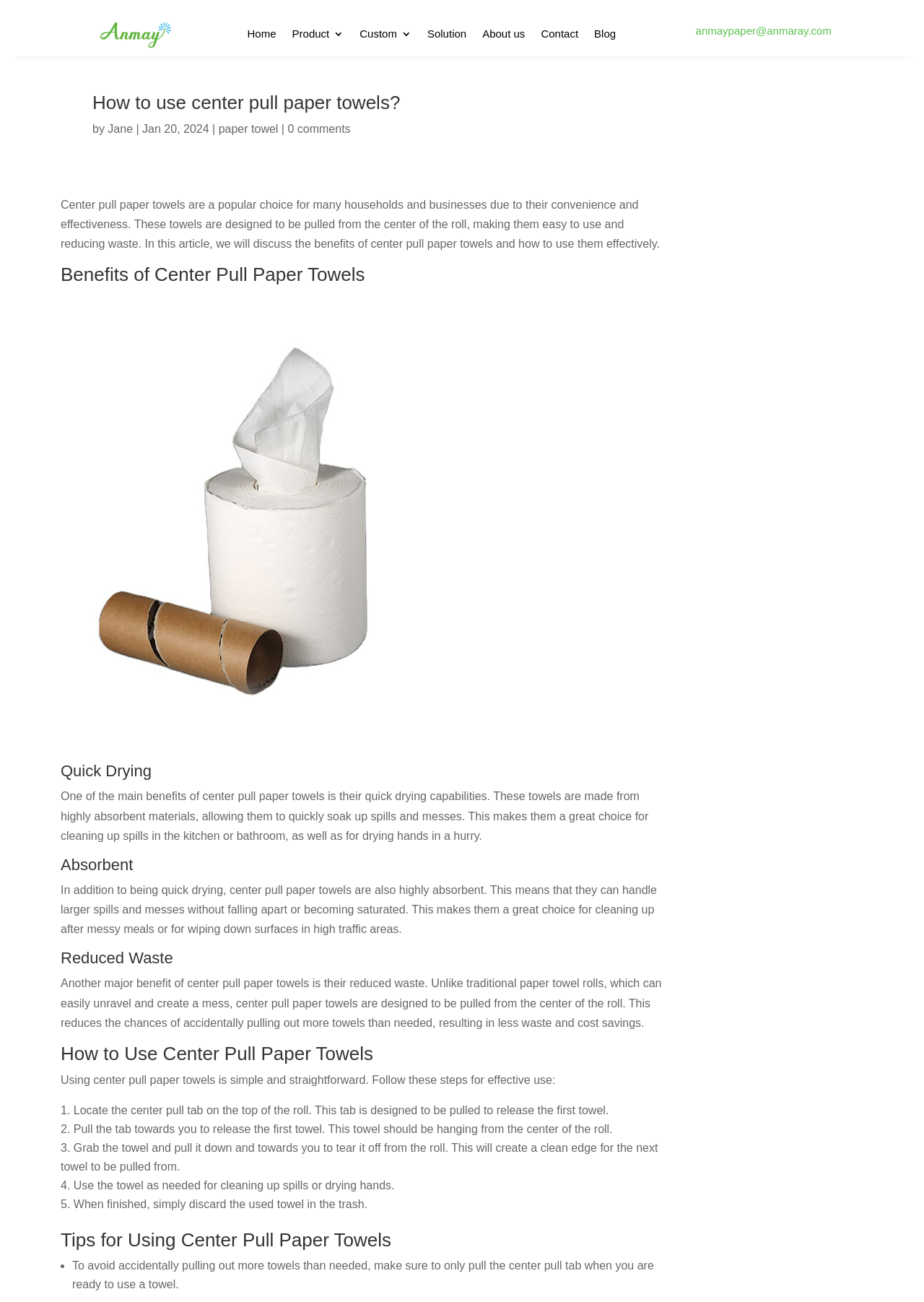Can you find the bounding box coordinates for the UI element given this description: "About us"? Provide the coordinates as four float numbers between 0 and 1: [left, top, right, bottom].

[0.522, 0.022, 0.568, 0.034]